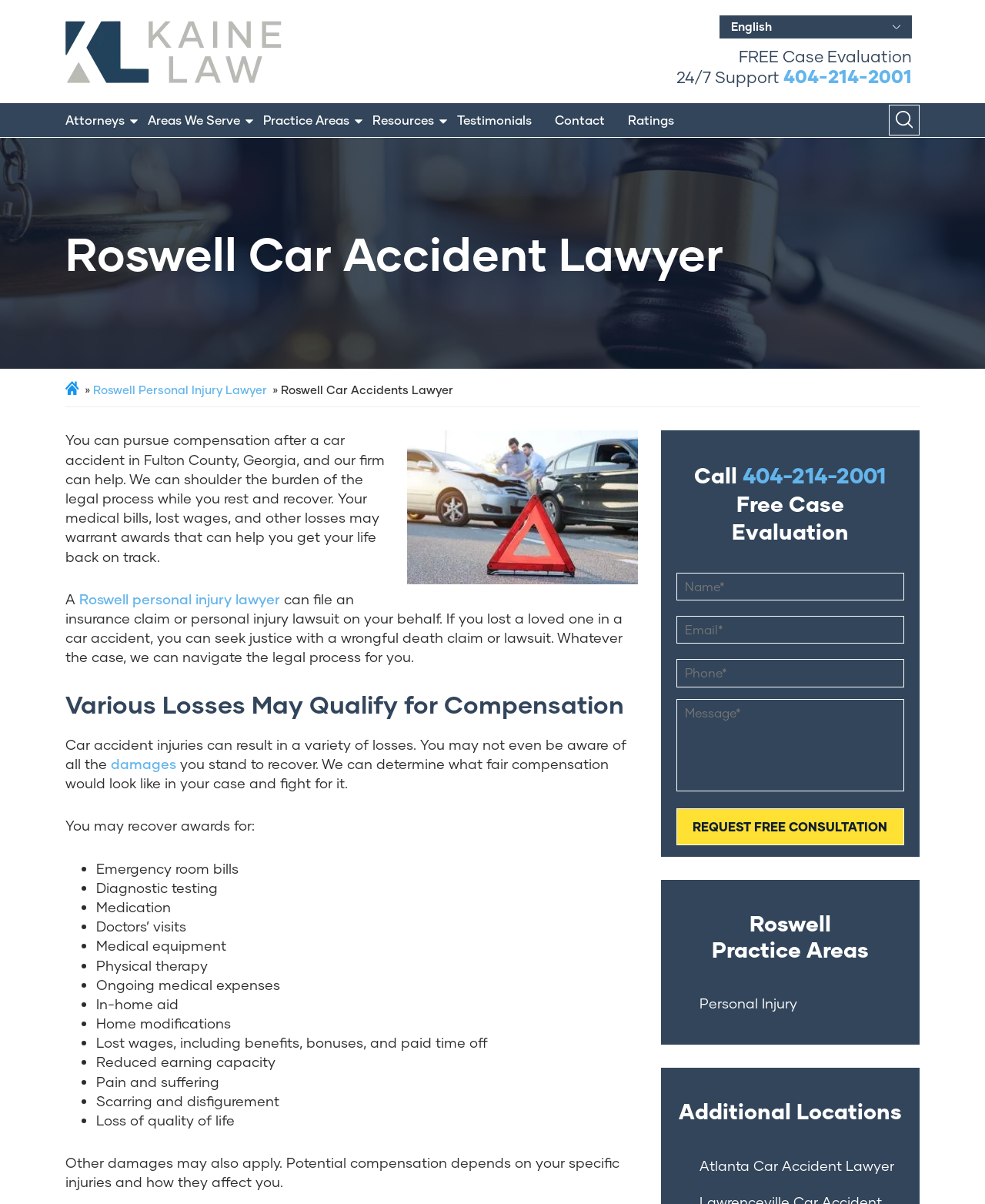Using the description: "Pin it Pin on Pinterest", identify the bounding box of the corresponding UI element in the screenshot.

None